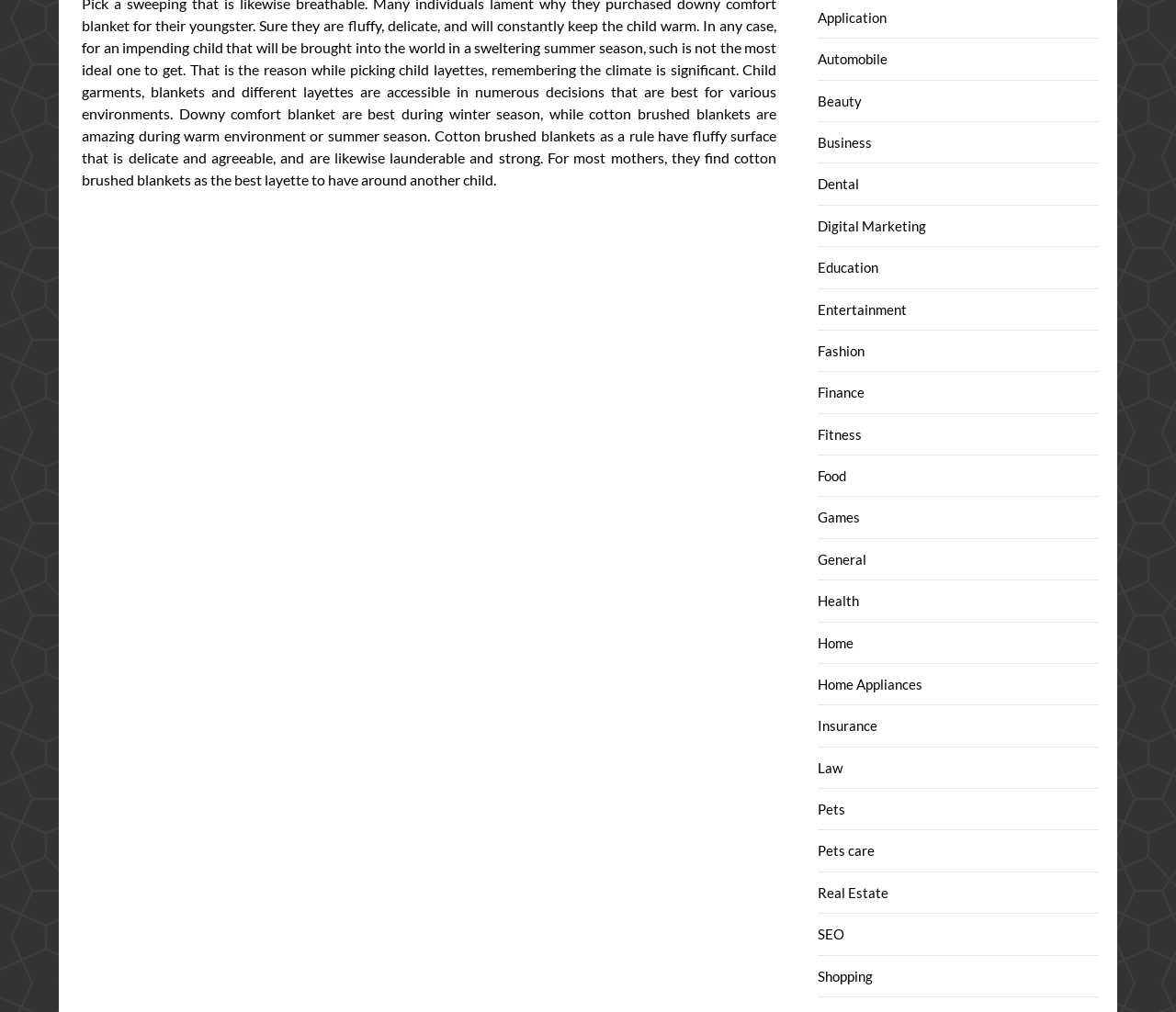Please provide a short answer using a single word or phrase for the question:
What is the category above 'Automobile'?

Application